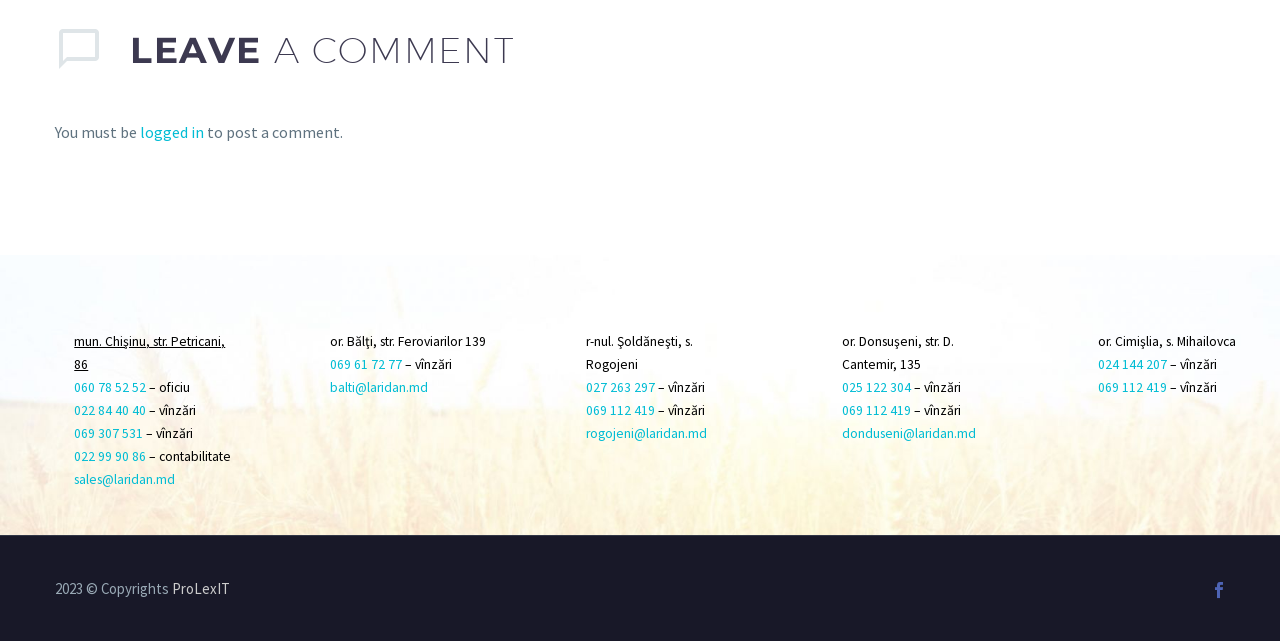Reply to the question with a single word or phrase:
What is the purpose of the 'Leave a comment' section?

To post a comment